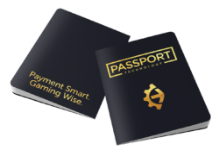What does the gold logo of Passport Technology symbolize?
Refer to the screenshot and respond with a concise word or phrase.

Innovation and professionalism